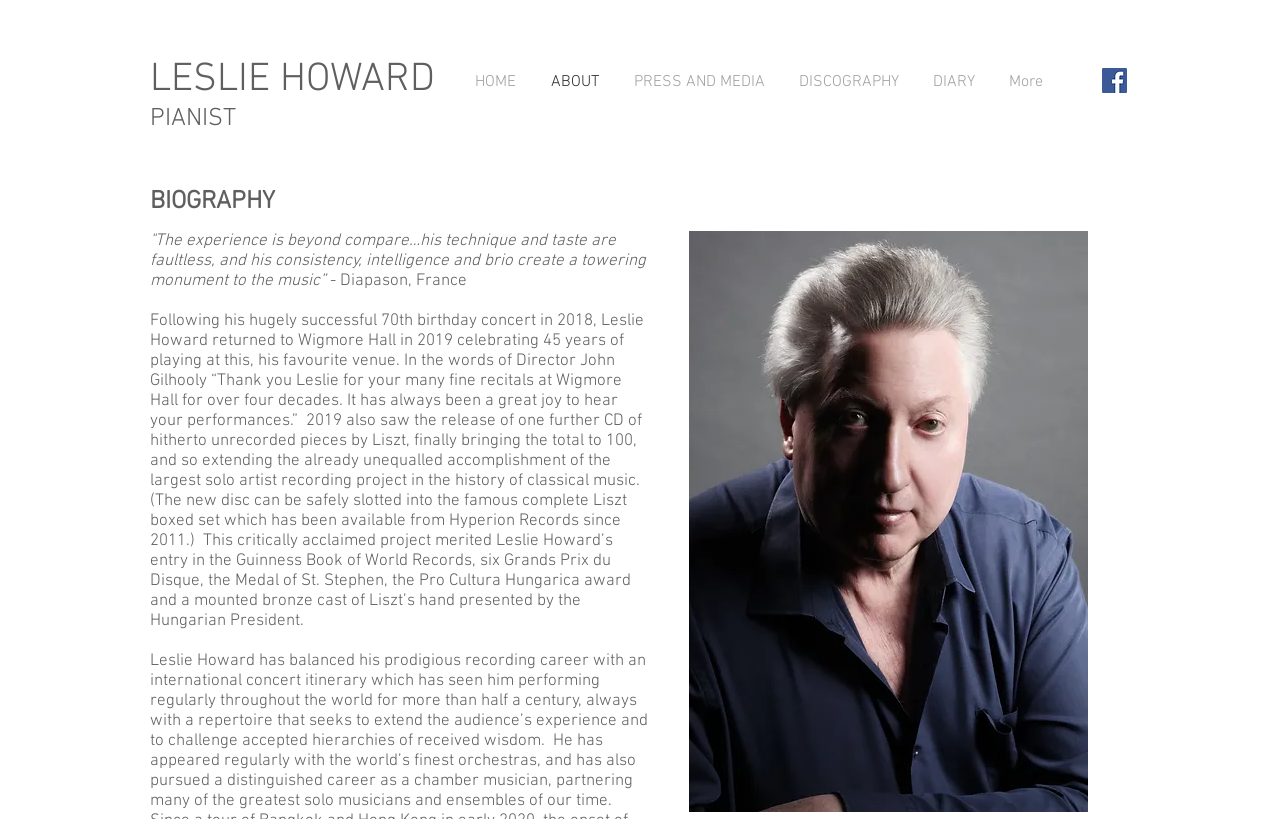What is Leslie Howard's profession?
Based on the image, answer the question with as much detail as possible.

Based on the webpage, Leslie Howard is a pianist because the heading 'PIANIST' is displayed prominently on the page, and the text describes his accomplishments and performances as a pianist.